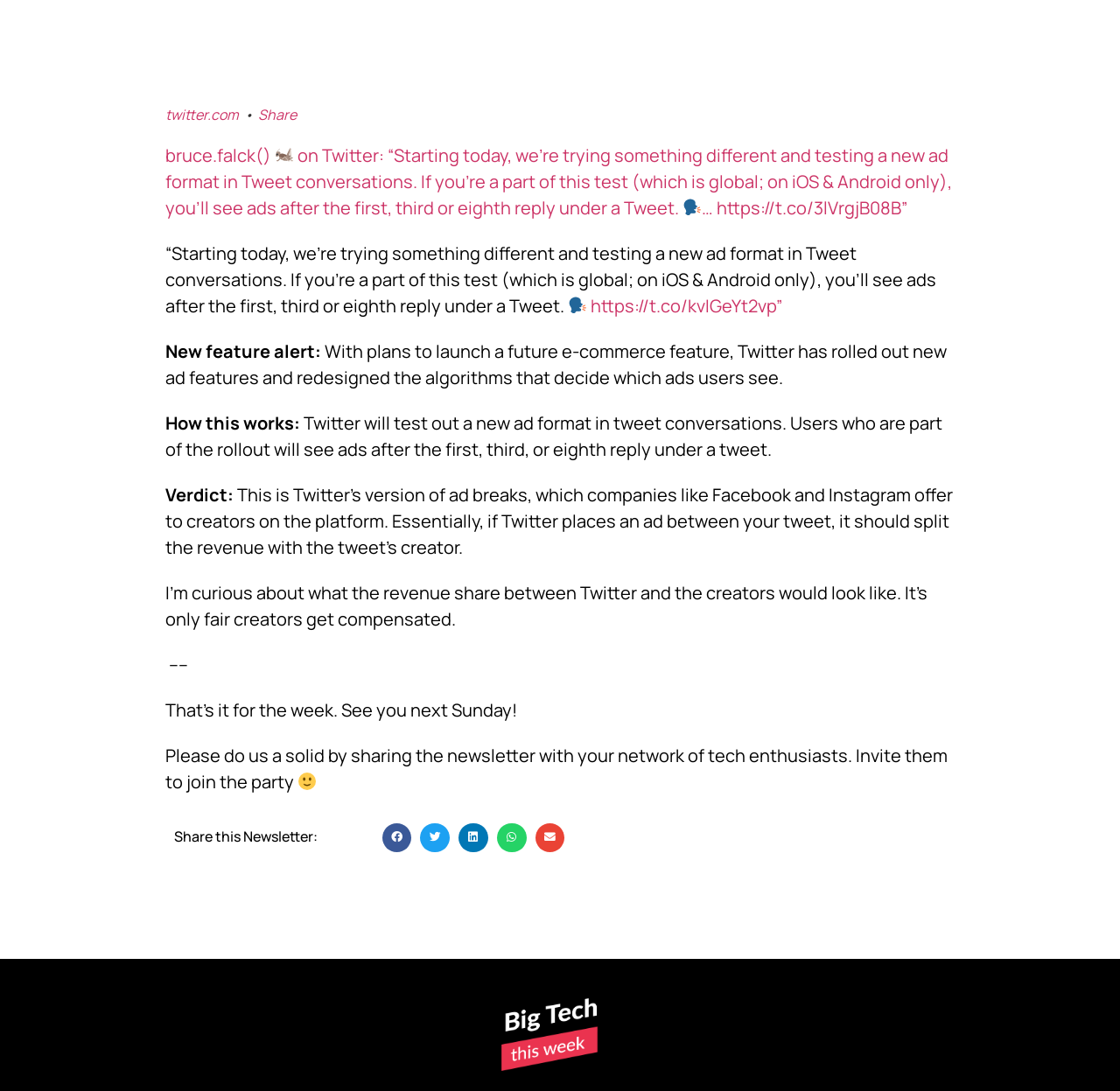Give a concise answer using only one word or phrase for this question:
What is the purpose of the 'Share this Newsletter' section?

To share the newsletter